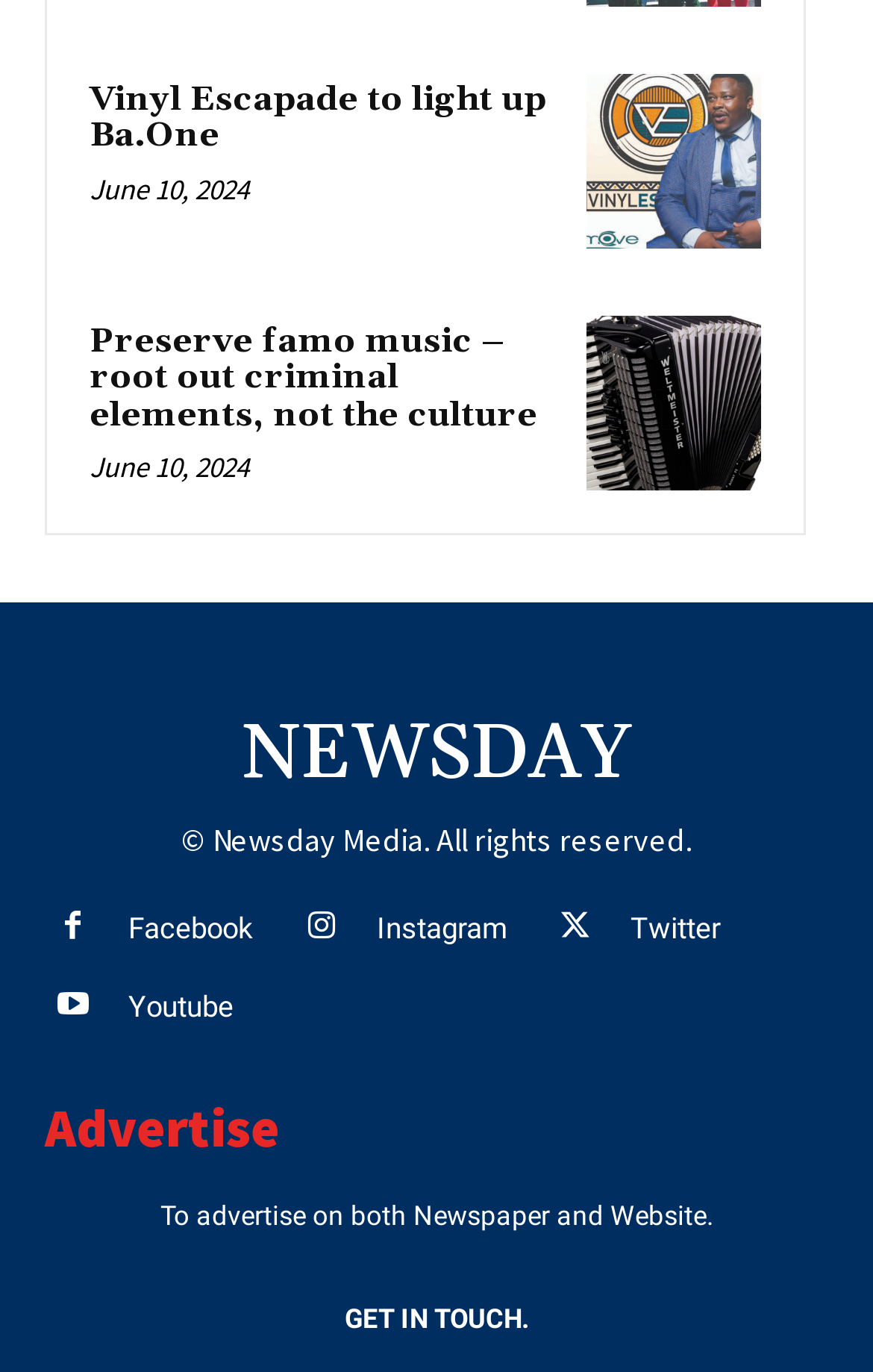Indicate the bounding box coordinates of the element that must be clicked to execute the instruction: "join the company". The coordinates should be given as four float numbers between 0 and 1, i.e., [left, top, right, bottom].

None